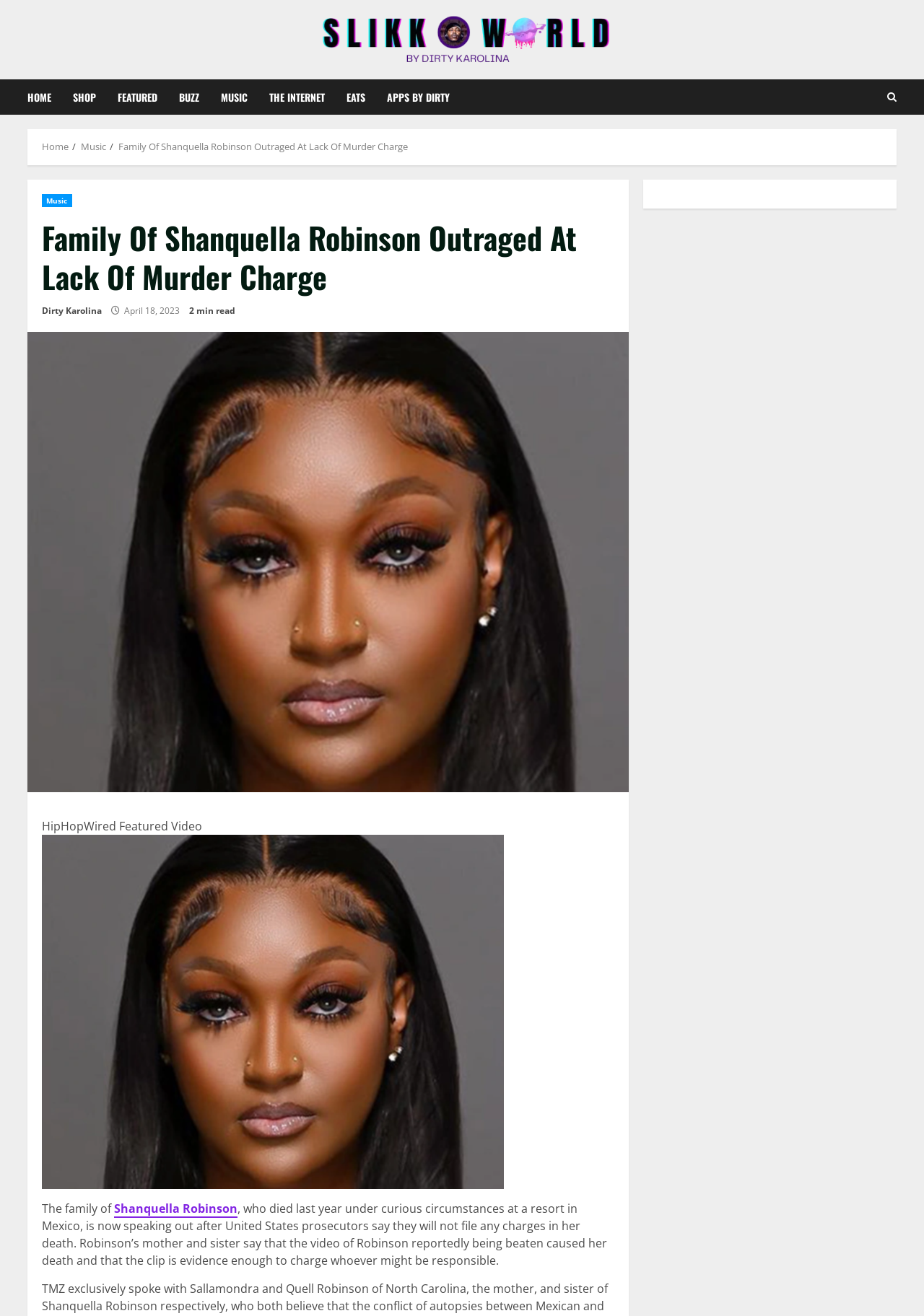Show me the bounding box coordinates of the clickable region to achieve the task as per the instruction: "Read more about Shanquella Robinson".

[0.123, 0.912, 0.257, 0.926]